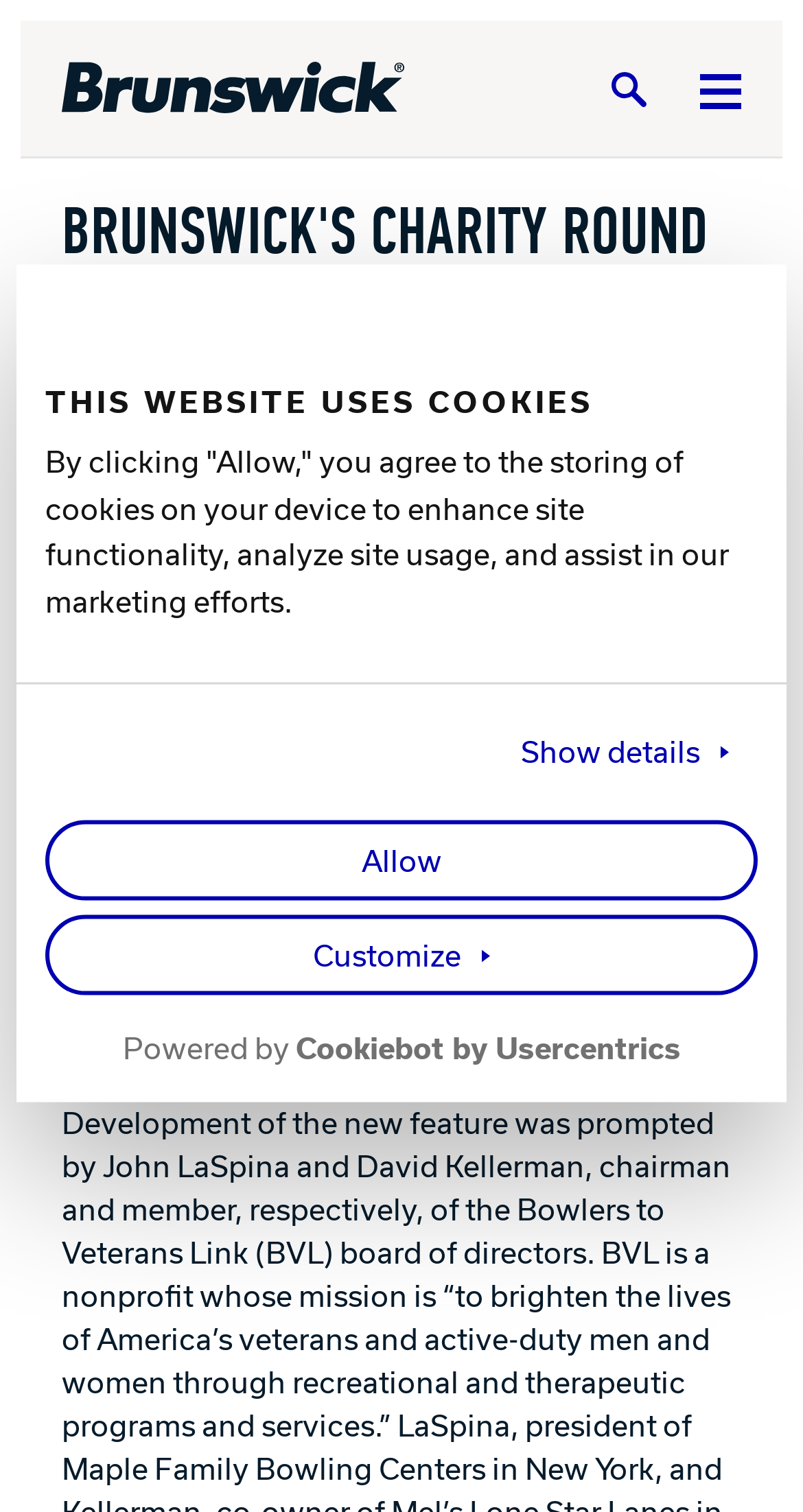What is the name of the company?
Based on the screenshot, provide a one-word or short-phrase response.

Brunswick